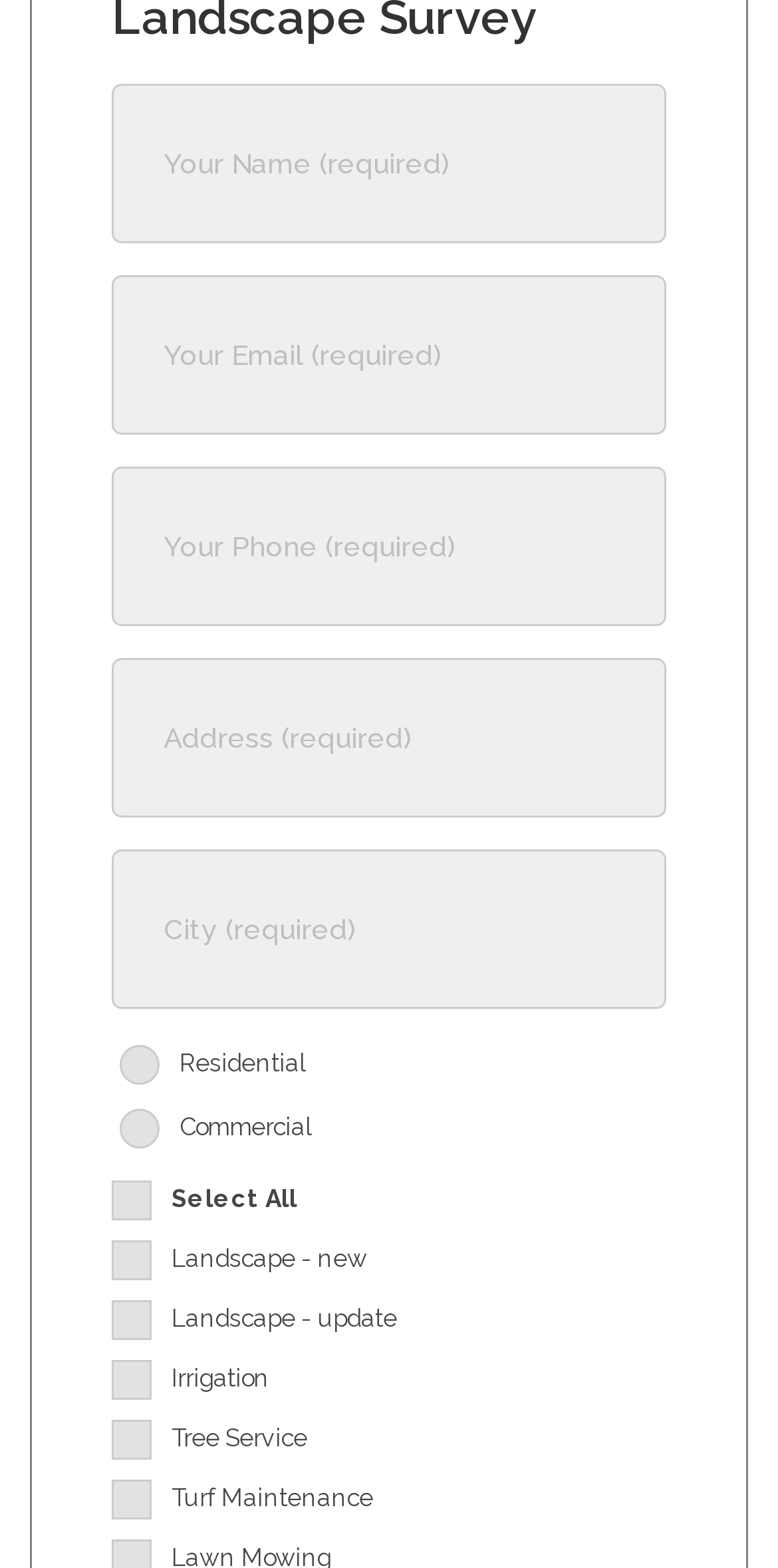Answer succinctly with a single word or phrase:
Are all textboxes required?

Yes